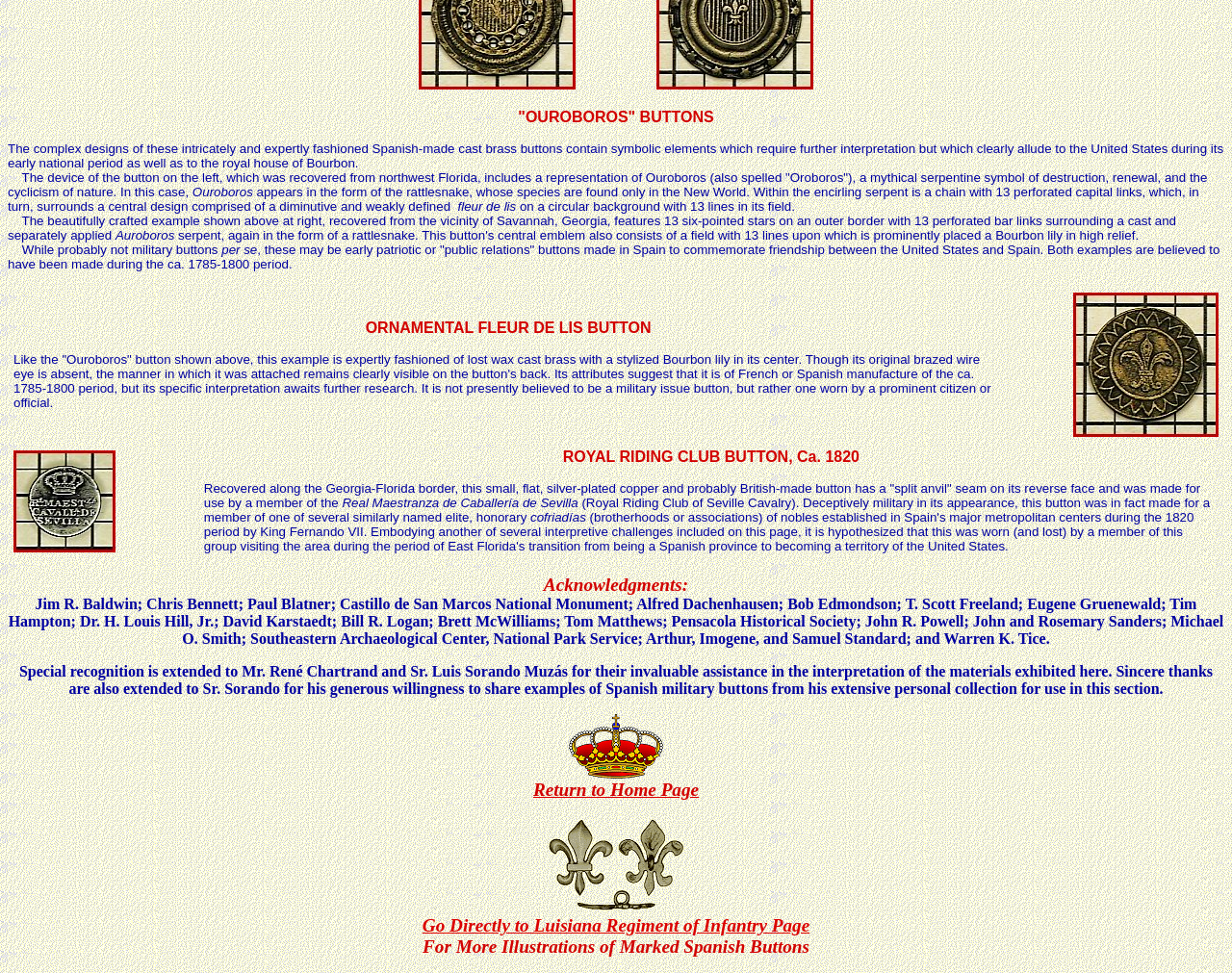What is the name of the mythical serpentine symbol?
Examine the screenshot and reply with a single word or phrase.

Ouroboros